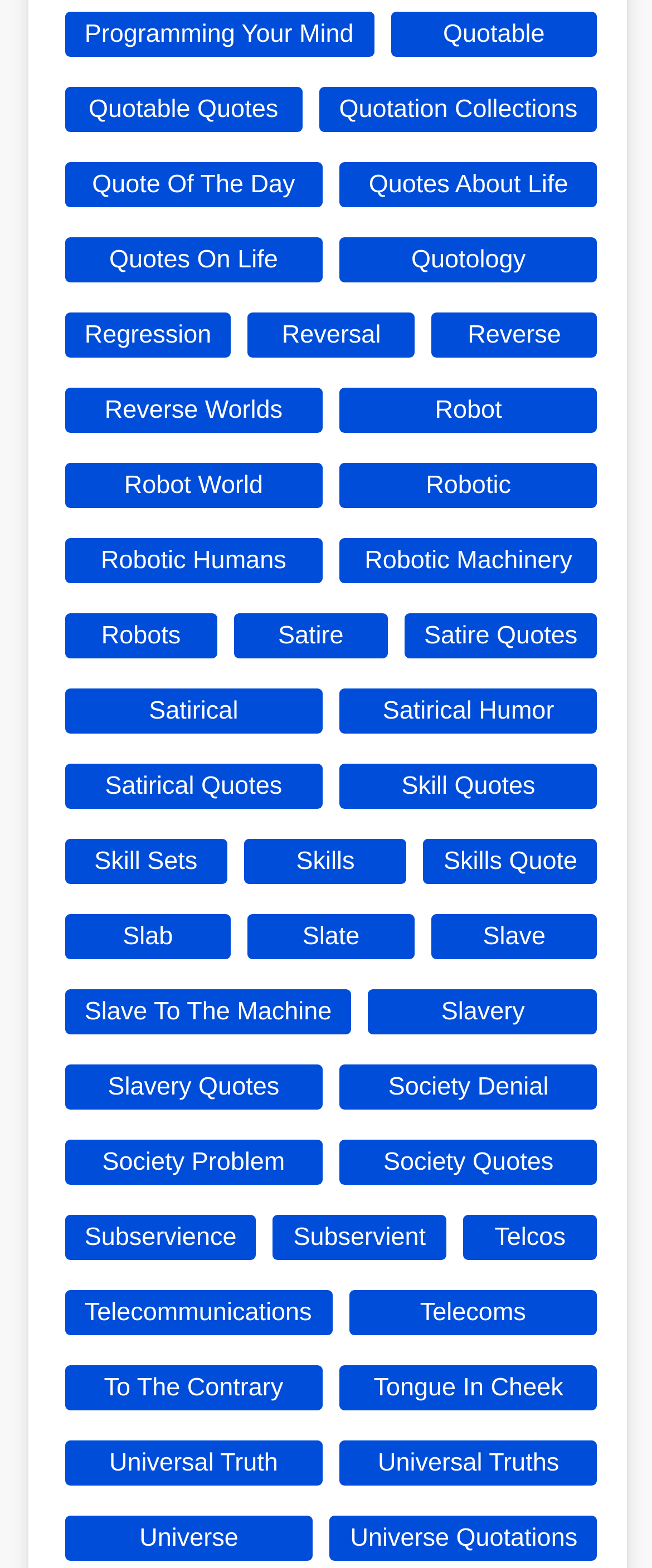Determine the bounding box coordinates of the clickable region to follow the instruction: "Explore the Robot World".

[0.099, 0.295, 0.495, 0.324]